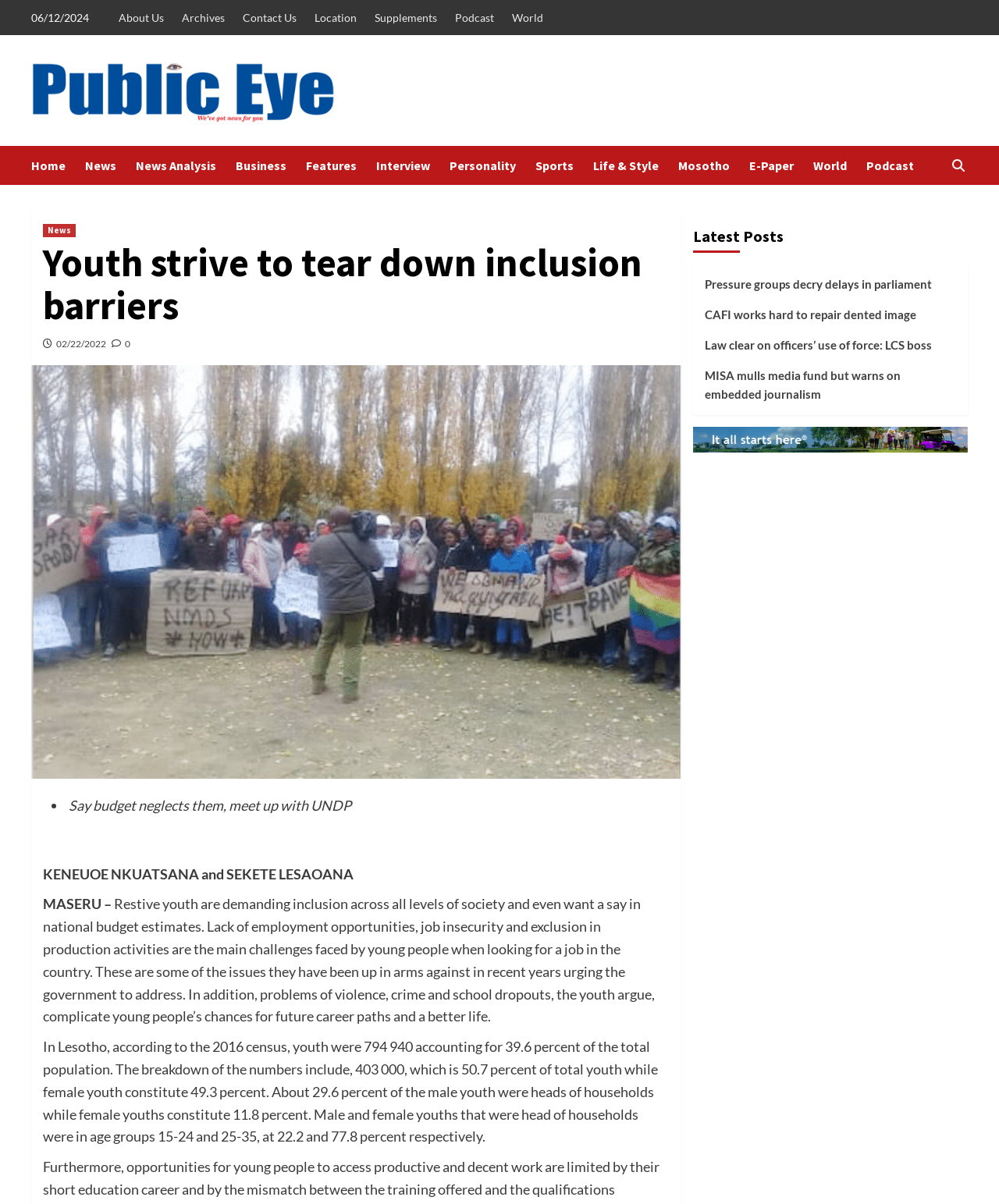What is the date of the news article?
Based on the image, give a one-word or short phrase answer.

02/22/2022